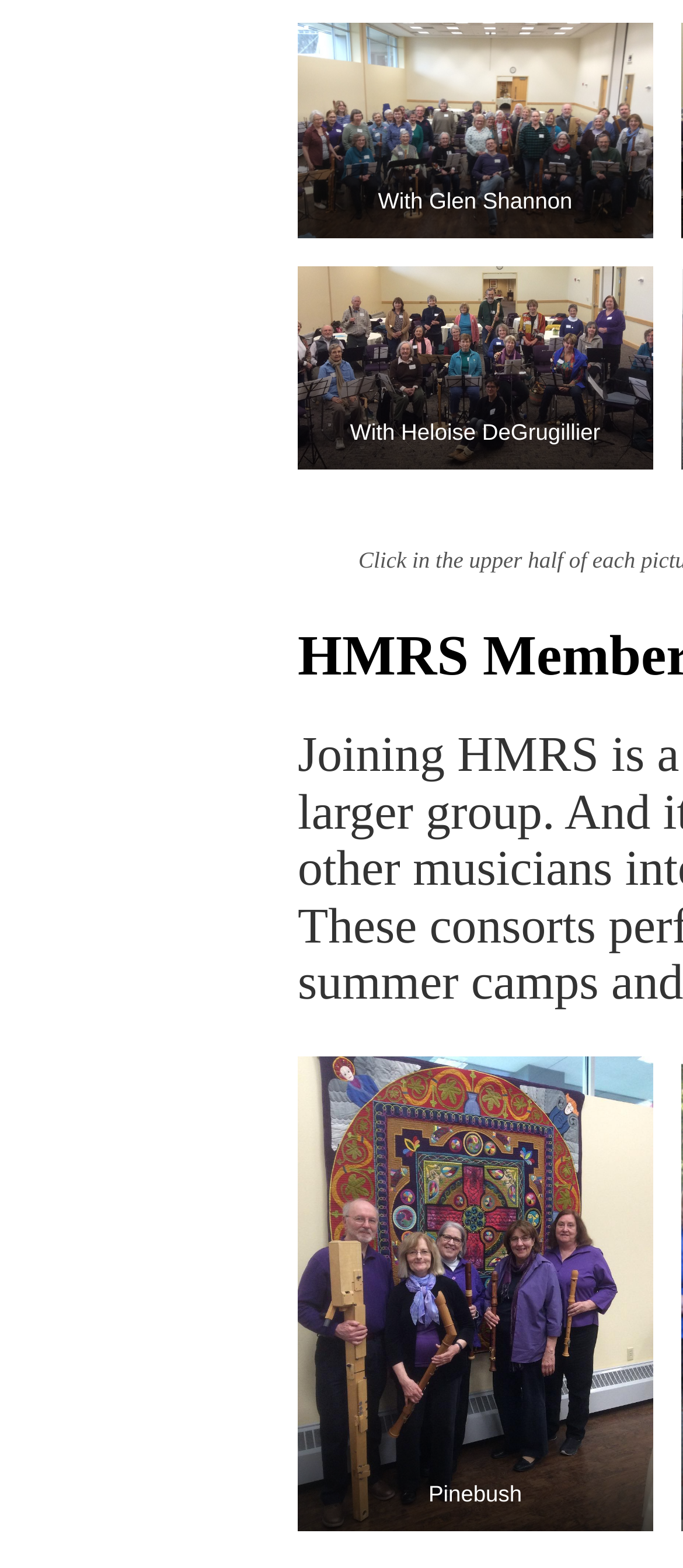Give a short answer to this question using one word or a phrase:
Are the figures on the webpage clickable?

Yes